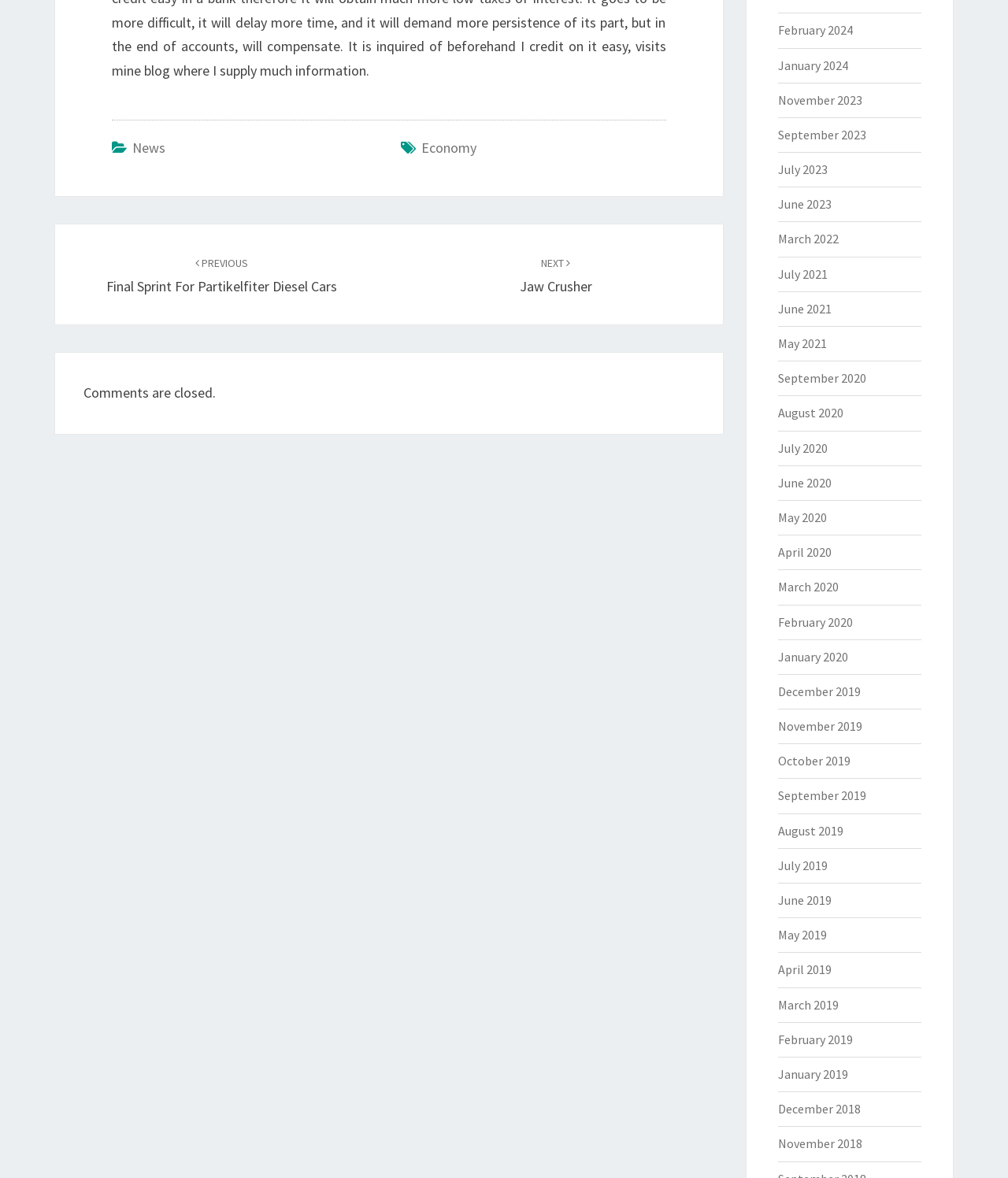What is the earliest month available in the archive?
Refer to the image and give a detailed answer to the question.

I looked at the list of links on the right side of the page and found the earliest month available in the archive by checking the dates of the links, which starts from December 2018.